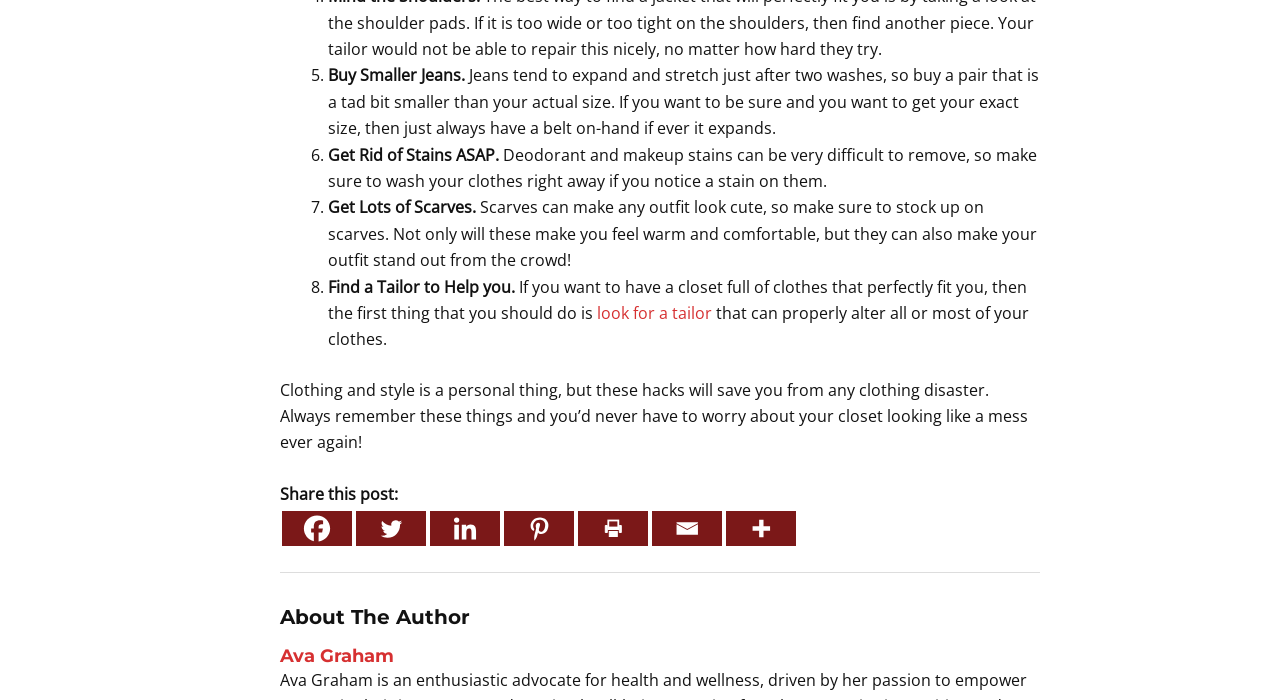What is the fifth tip for clothing?
Based on the image, provide your answer in one word or phrase.

Buy Smaller Jeans